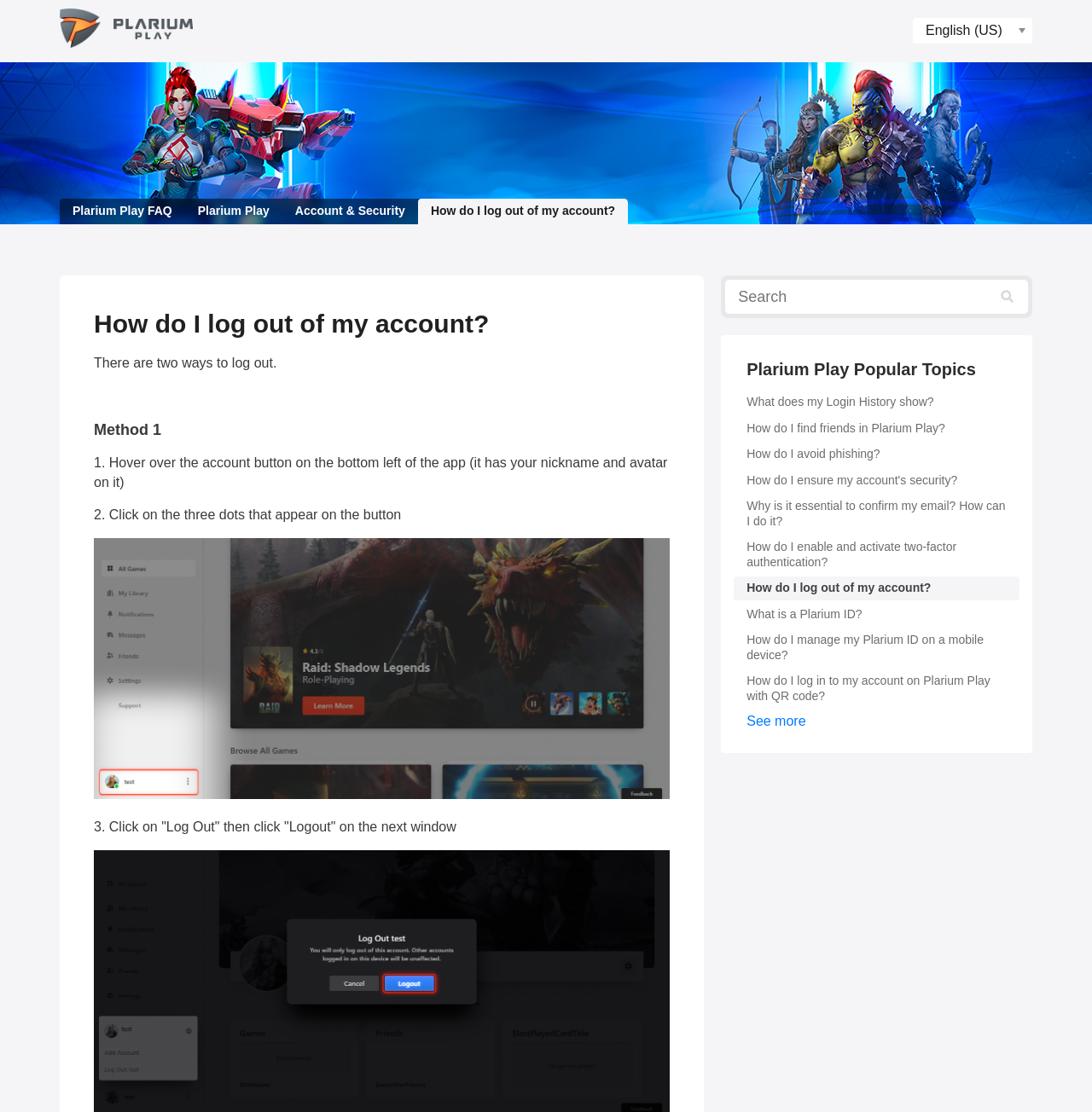Please provide a detailed answer to the question below based on the screenshot: 
How many ways to log out are described on the webpage?

I found the answer by reading the text on the webpage, which states 'There are two ways to log out.' and then proceeds to describe Method 1 and Method 2.